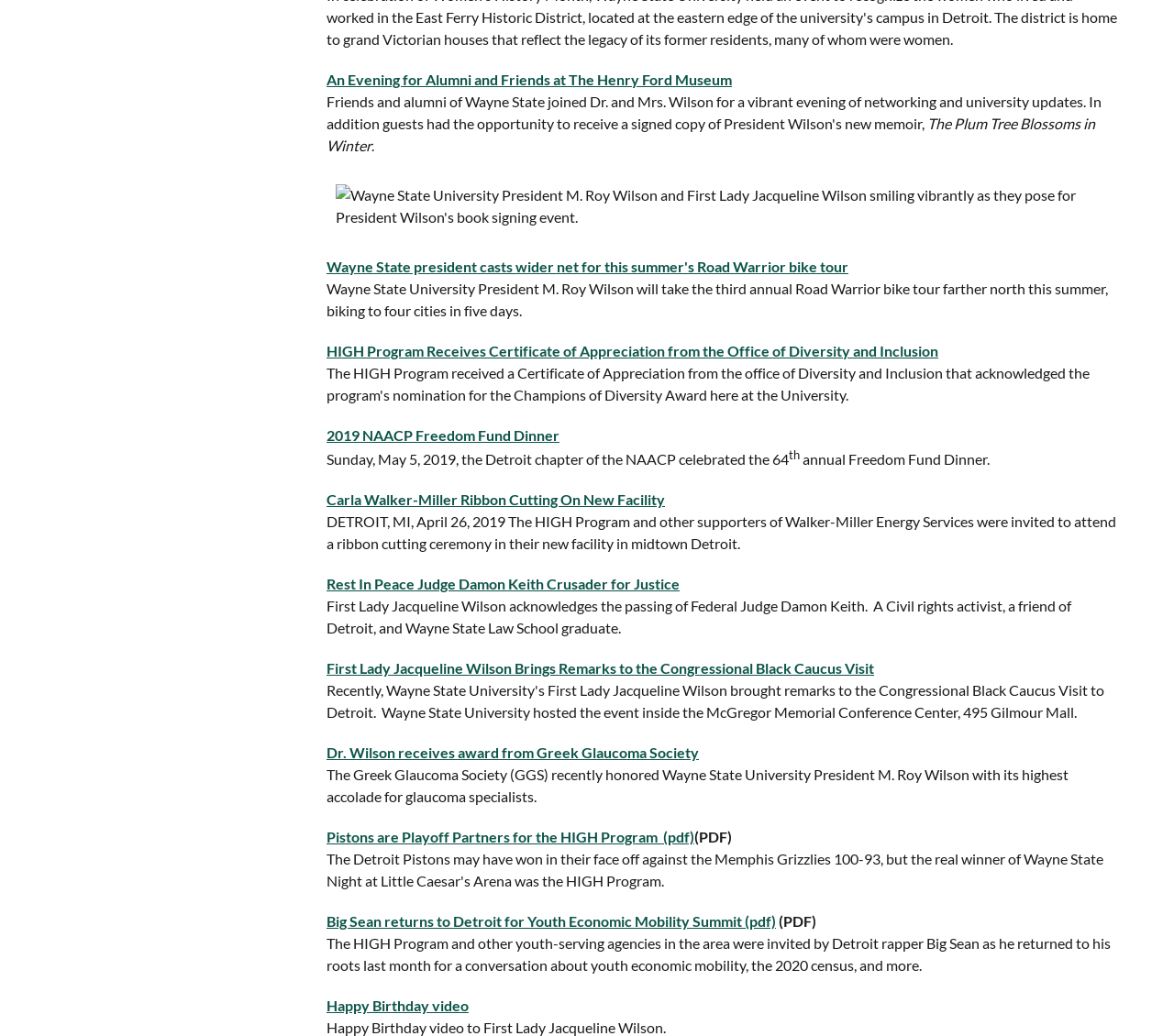Find the bounding box coordinates of the area that needs to be clicked in order to achieve the following instruction: "View the details of the 2019 NAACP Freedom Fund Dinner". The coordinates should be specified as four float numbers between 0 and 1, i.e., [left, top, right, bottom].

[0.278, 0.411, 0.477, 0.428]